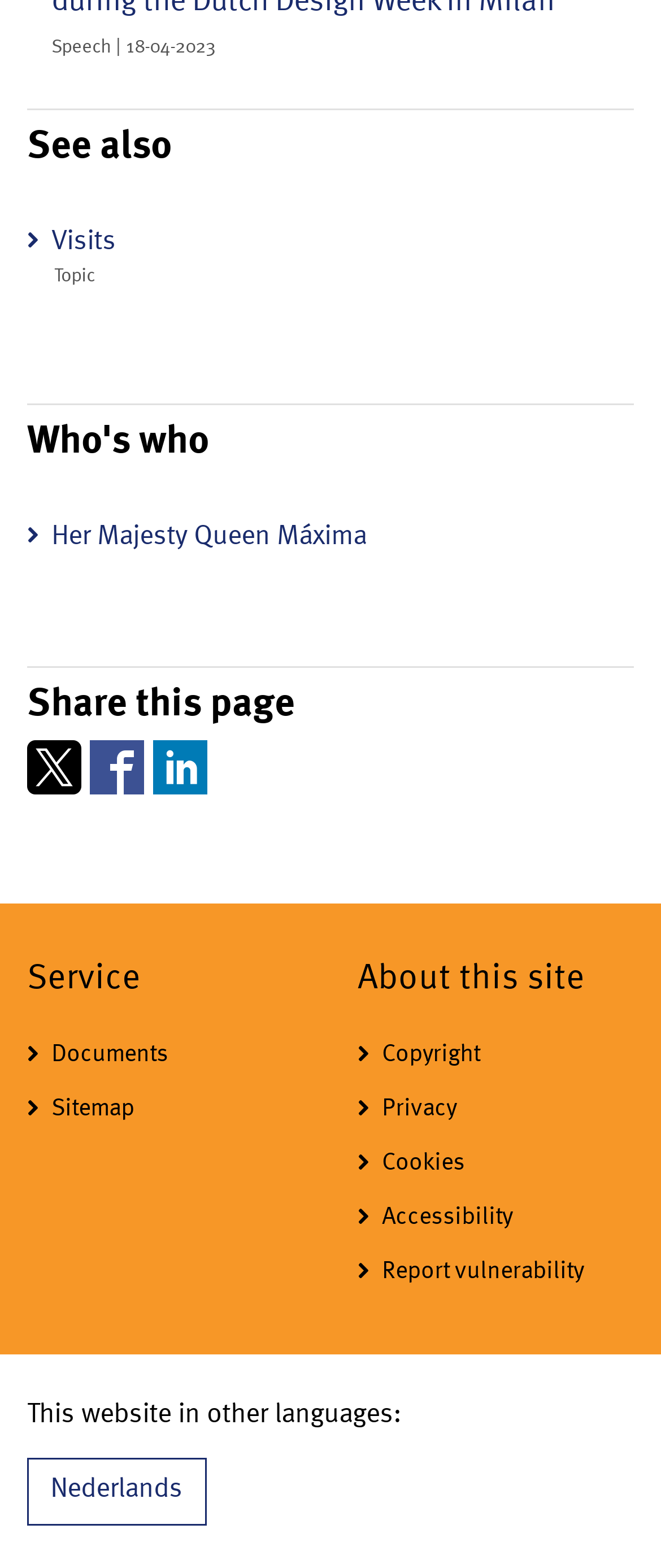Find the bounding box coordinates for the element that must be clicked to complete the instruction: "visit the third link". The coordinates should be four float numbers between 0 and 1, indicated as [left, top, right, bottom].

None